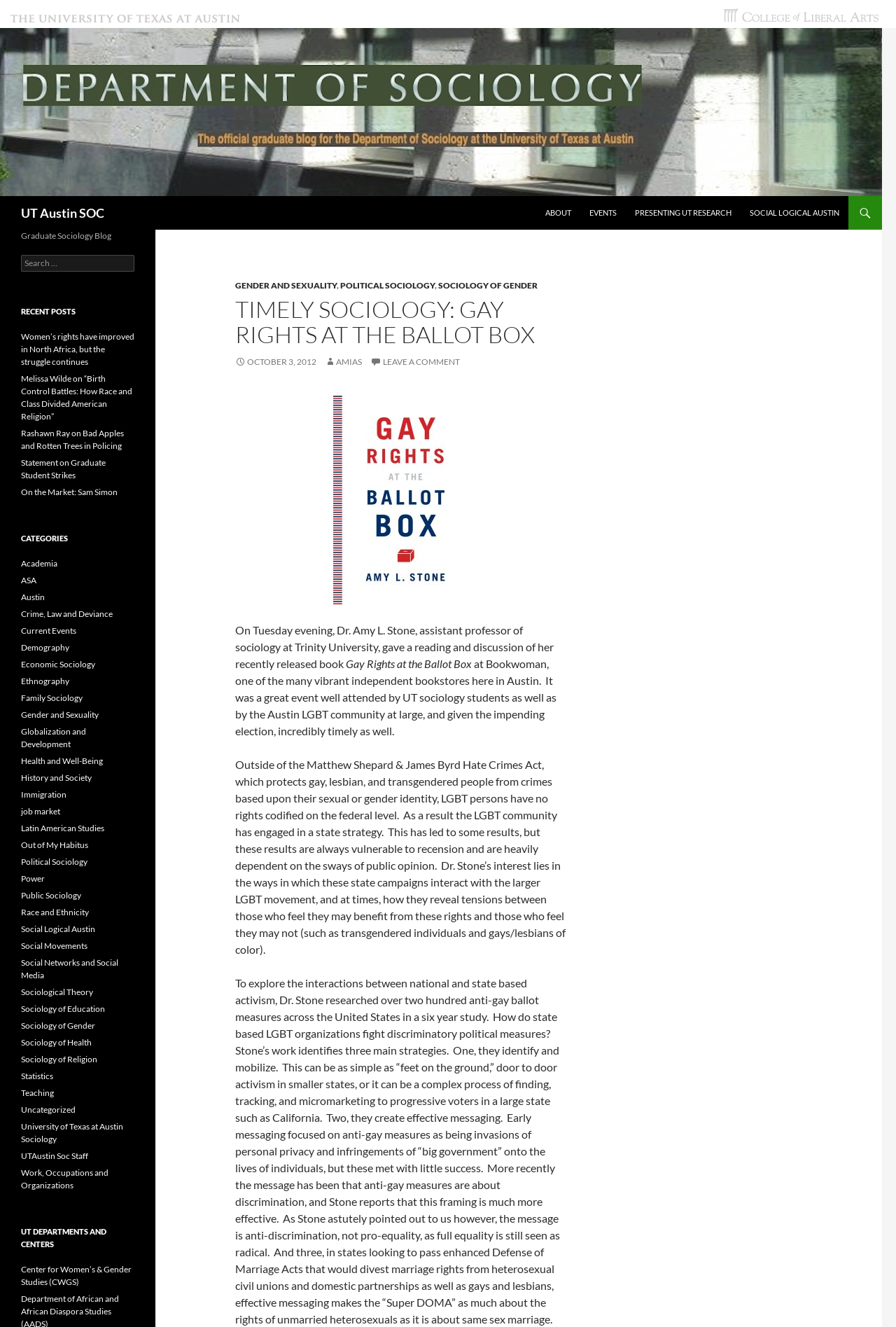Locate the coordinates of the bounding box for the clickable region that fulfills this instruction: "Explore the ABOUT section".

[0.599, 0.148, 0.647, 0.173]